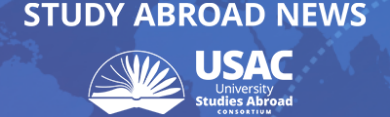What is the theme emphasized by the text?
Using the picture, provide a one-word or short phrase answer.

International education